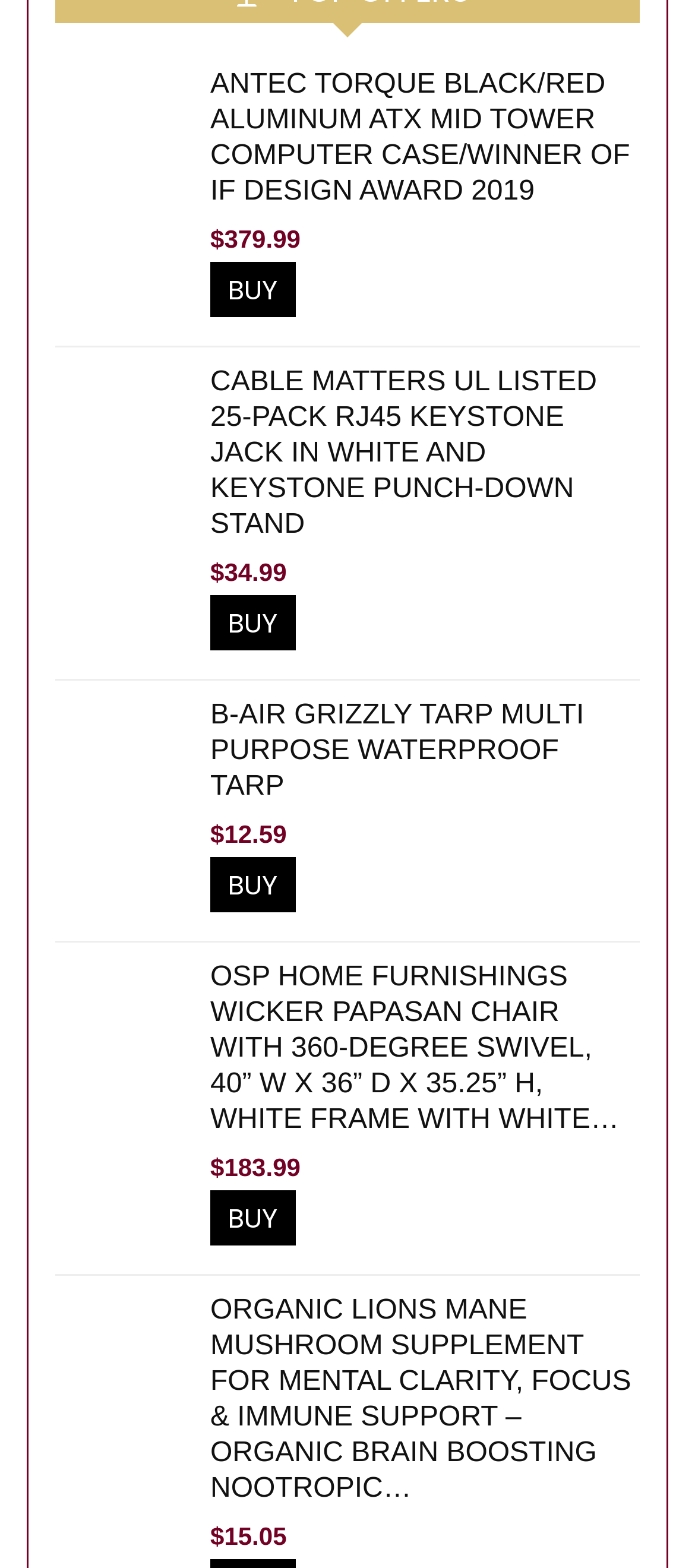What is the cheapest product on this webpage?
Please elaborate on the answer to the question with detailed information.

I compared the prices of all the products by looking at the StaticText elements with the prices and found that the cheapest product is the B-AIR GRIZZLY TARP MULTI PURPOSE WATERPROOF TARP with a price of $12.59.